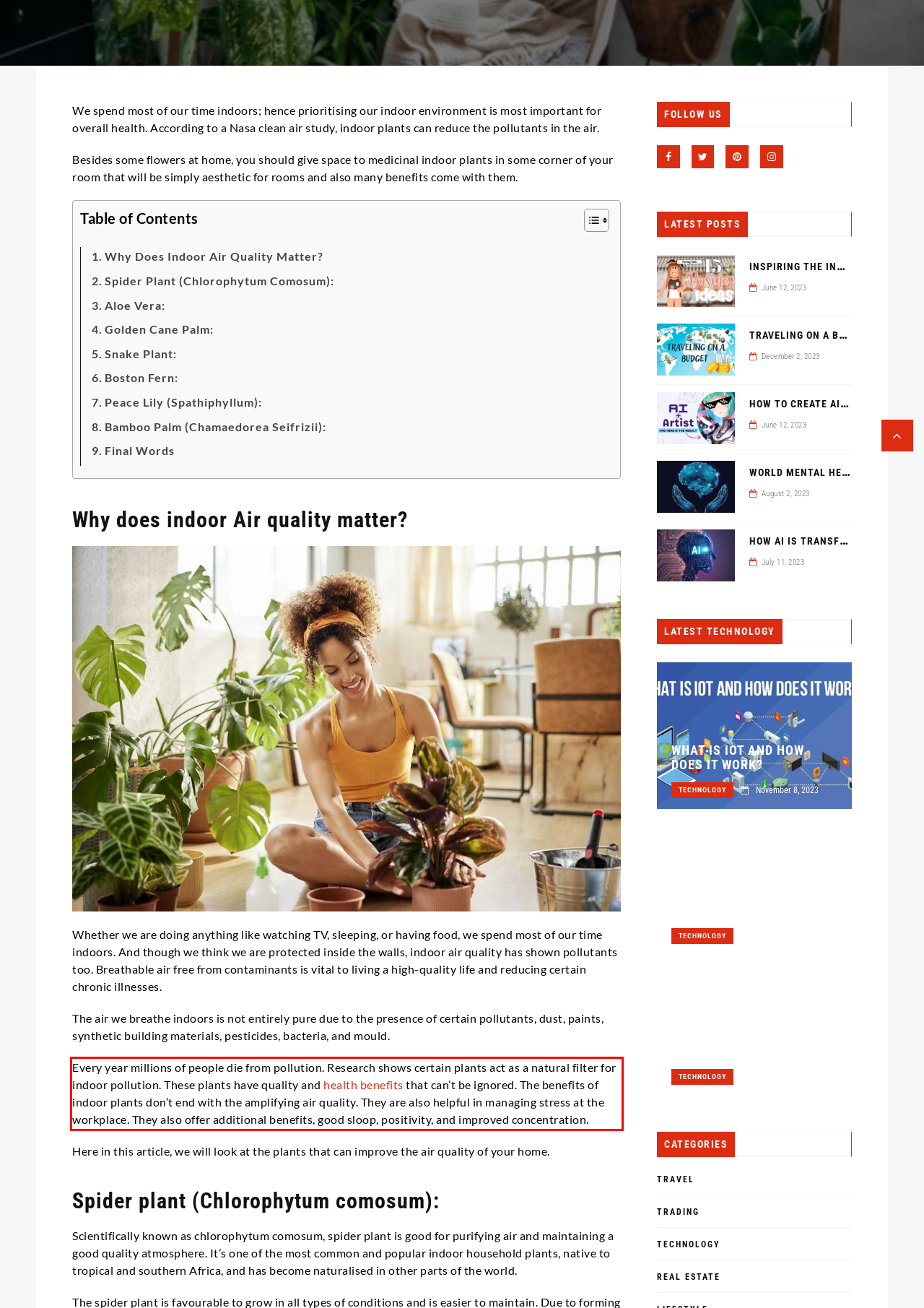With the given screenshot of a webpage, locate the red rectangle bounding box and extract the text content using OCR.

Every year millions of people die from pollution. Research shows certain plants act as a natural filter for indoor pollution. These plants have quality and health benefits that can’t be ignored. The benefits of indoor plants don’t end with the amplifying air quality. They are also helpful in managing stress at the workplace. They also offer additional benefits, good sloop, positivity, and improved concentration.